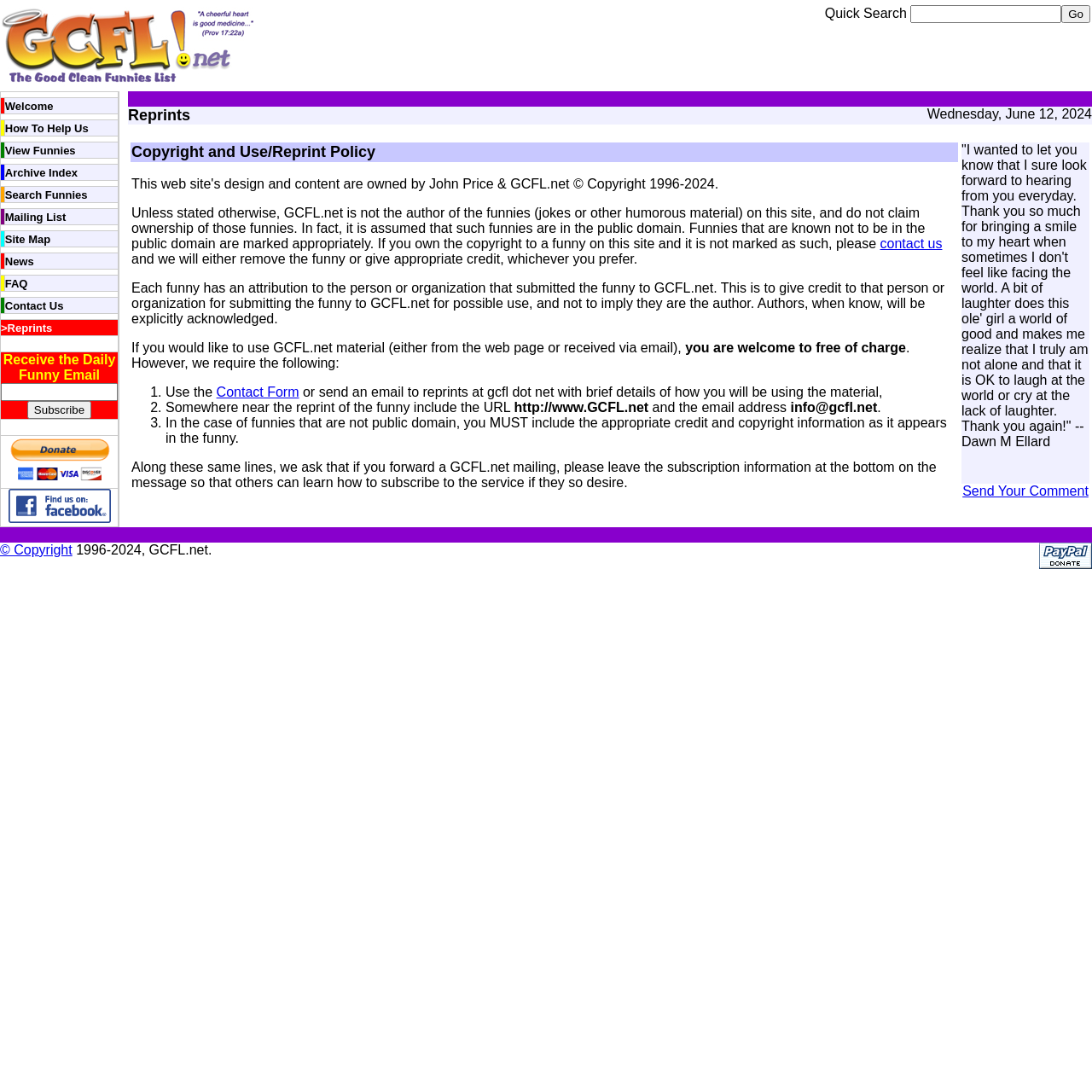From the image, can you give a detailed response to the question below:
What is the function of the 'Go' button?

The 'Go' button is located next to the textbox, and it is likely used to submit the search query entered in the textbox.